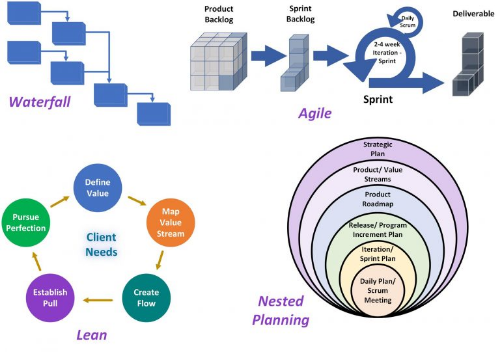How many weeks are in an Agile iteration?
Refer to the image and answer the question using a single word or phrase.

24